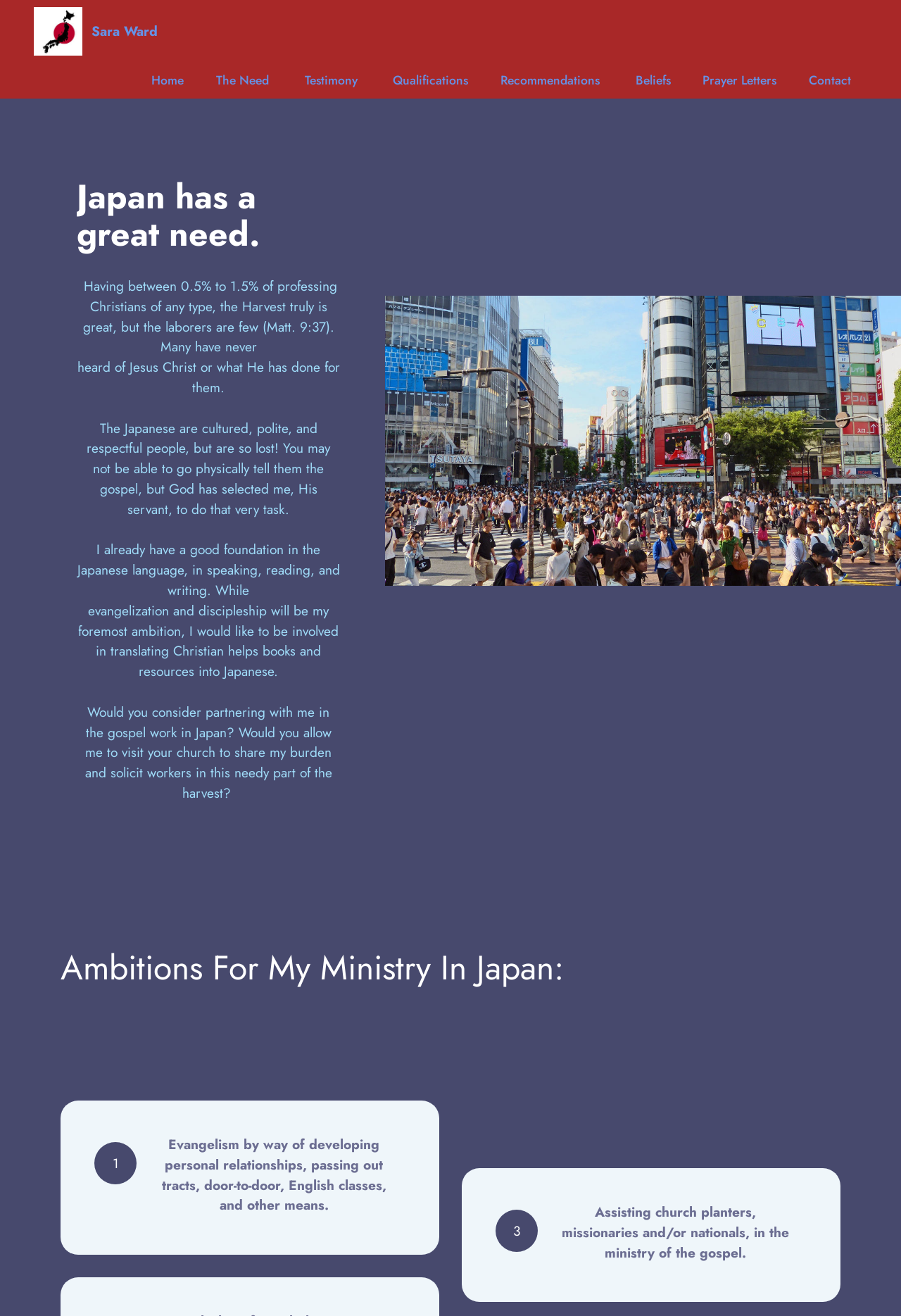Analyze the image and give a detailed response to the question:
What is the author's goal in translating Christian helps books?

Based on the webpage content, the author wants to translate Christian helps books and resources into Japanese, implying that the goal is to help Japanese people understand Christianity better.